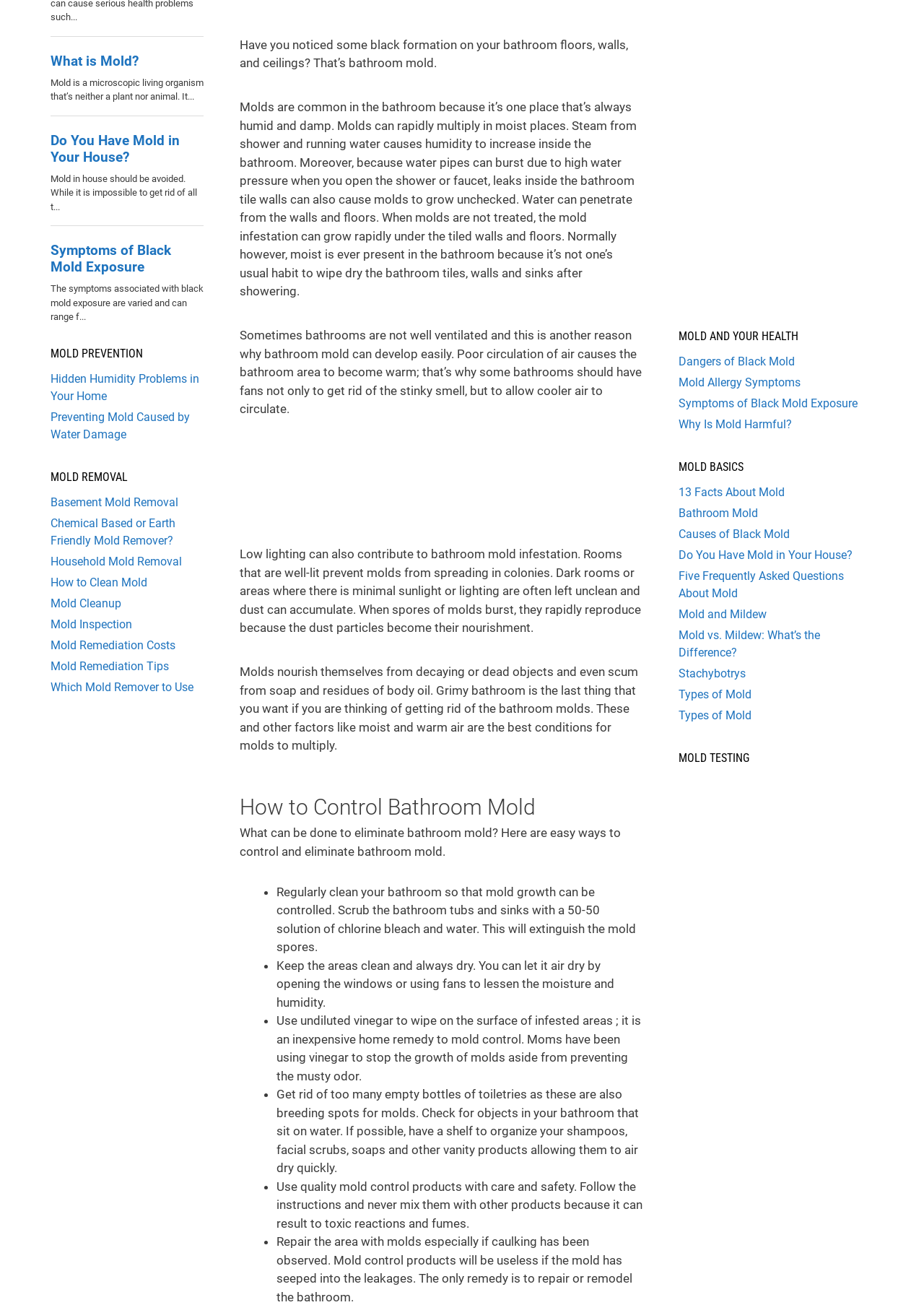Locate the UI element that matches the description Mold Cleanup in the webpage screenshot. Return the bounding box coordinates in the format (top-left x, top-left y, bottom-right x, bottom-right y), with values ranging from 0 to 1.

[0.055, 0.457, 0.131, 0.468]